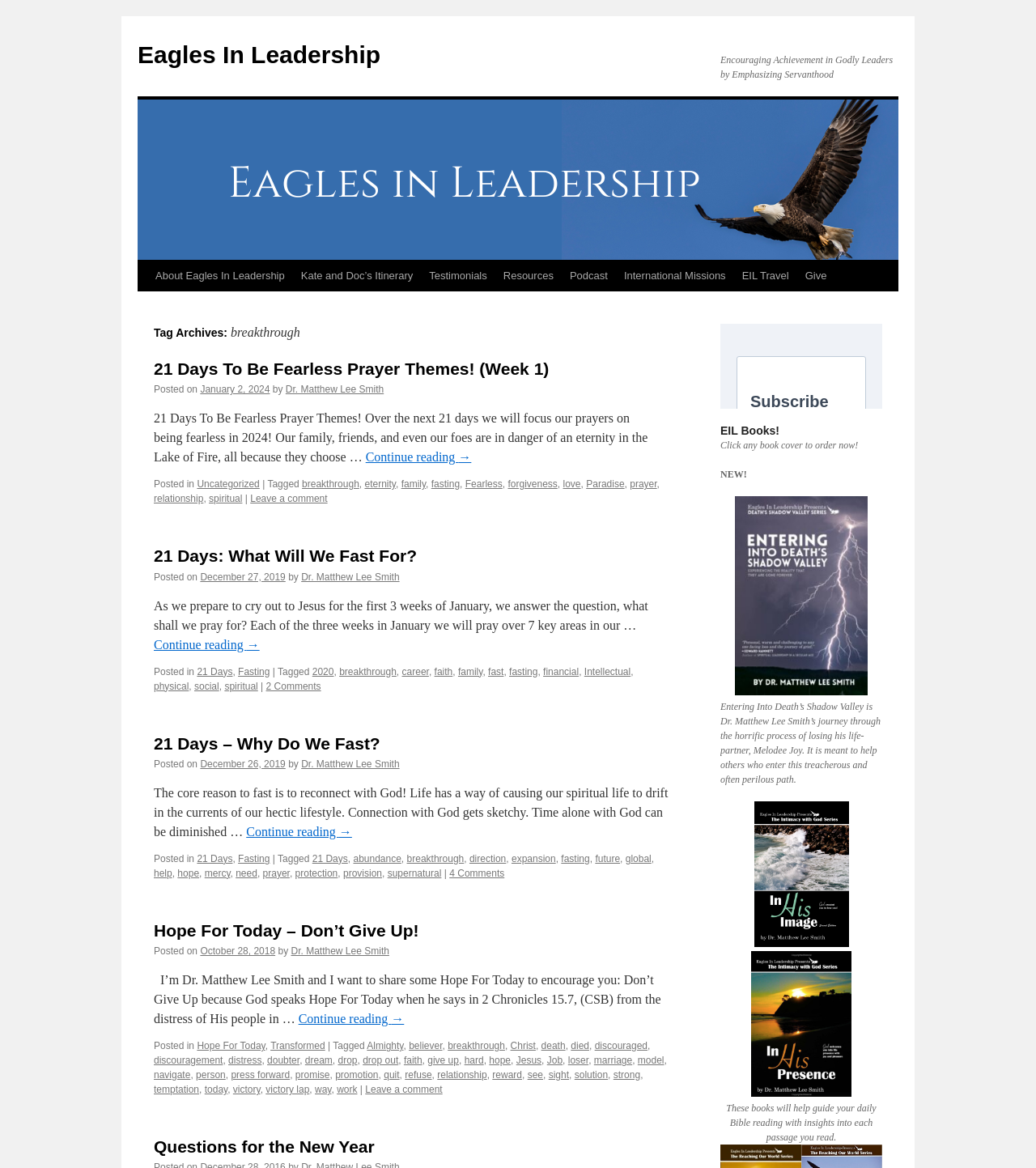Analyze the image and deliver a detailed answer to the question: What is the title of the second article?

I looked at the second article and found the heading with the text '21 Days: What Will We Fast For?'. This is the title of the second article.